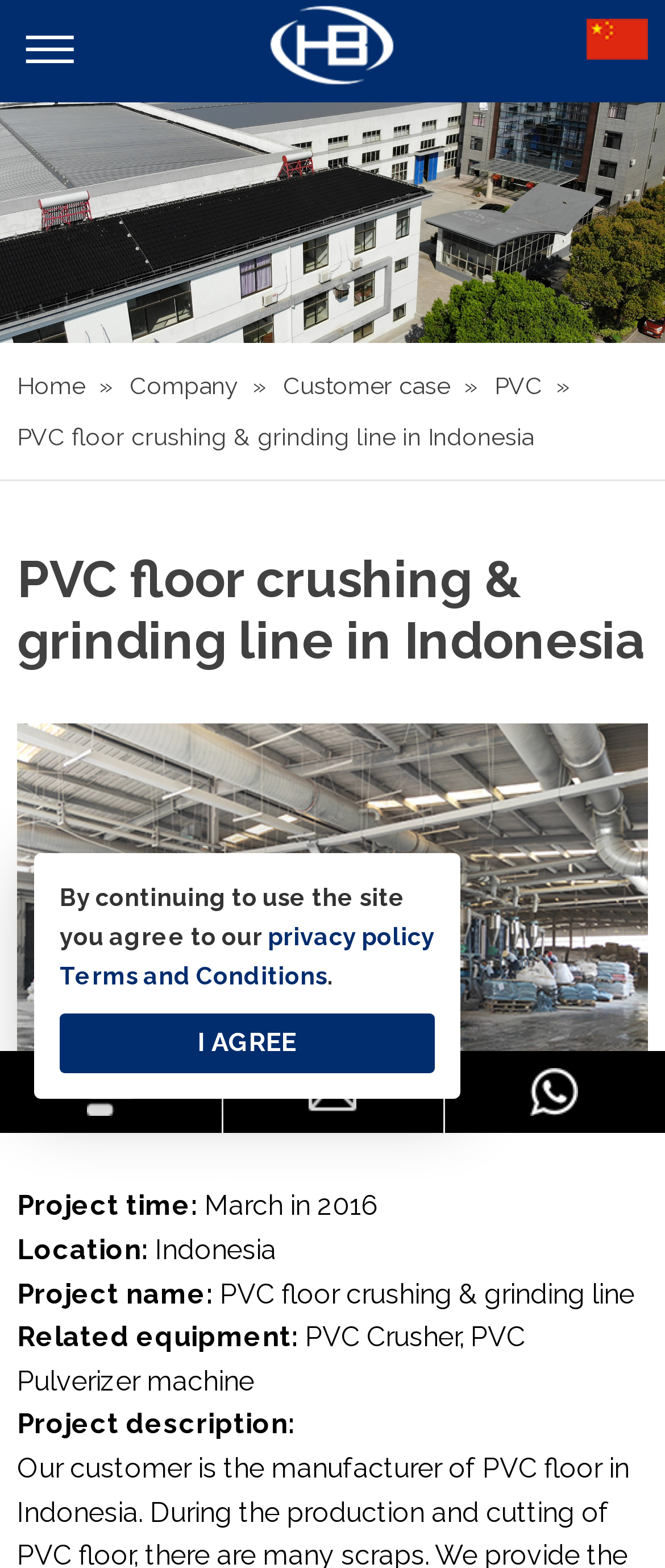What is the project name?
Answer the question with just one word or phrase using the image.

PVC floor crushing & grinding line